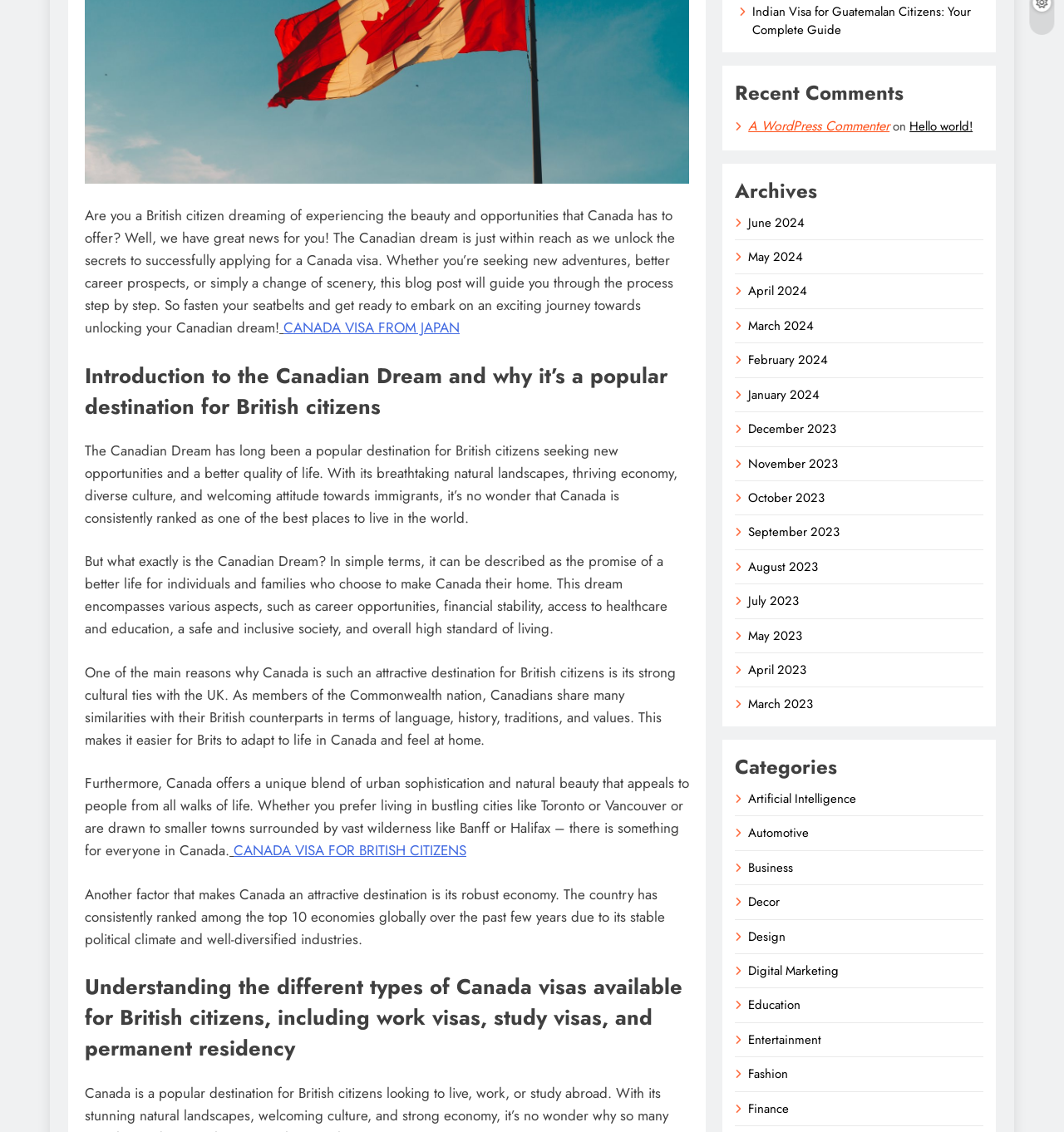Ascertain the bounding box coordinates for the UI element detailed here: "January 2024". The coordinates should be provided as [left, top, right, bottom] with each value being a float between 0 and 1.

[0.703, 0.34, 0.77, 0.357]